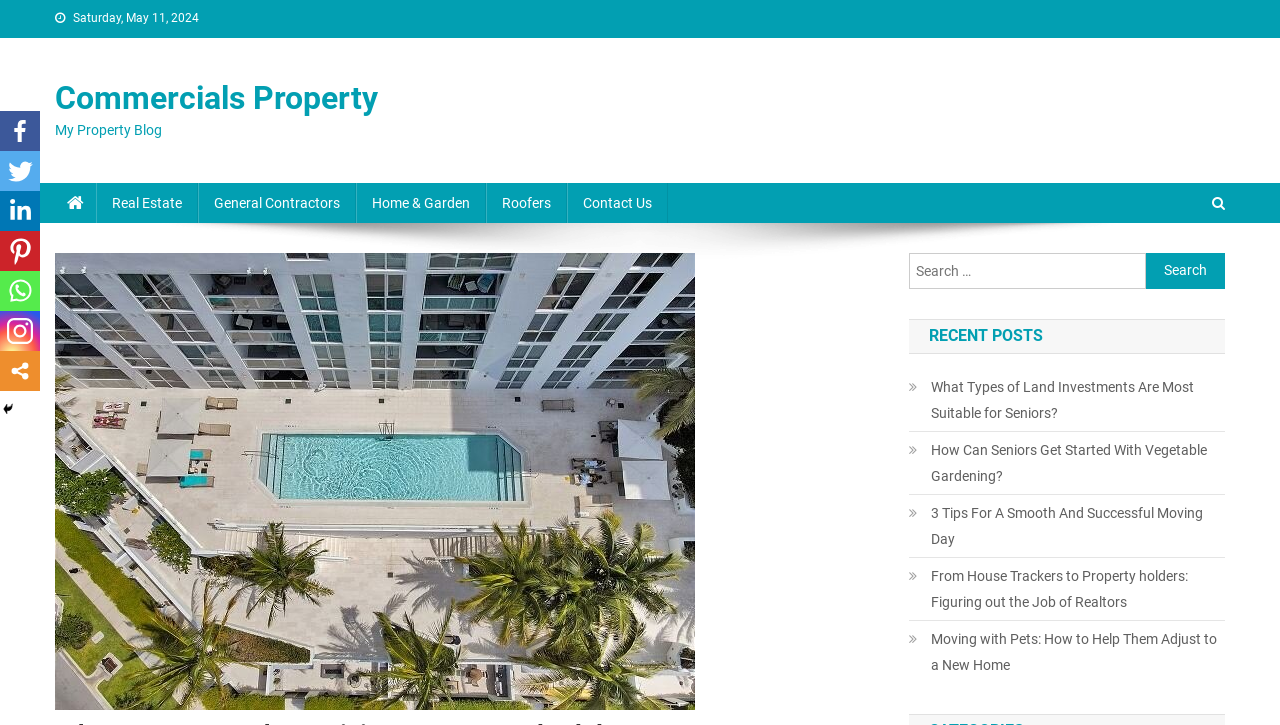Determine the bounding box coordinates of the clickable region to carry out the instruction: "Visit Commercials Property website".

[0.043, 0.108, 0.295, 0.161]